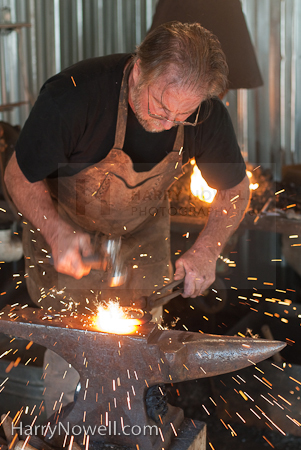What is flying around the blacksmith?
Look at the screenshot and give a one-word or phrase answer.

Sparks